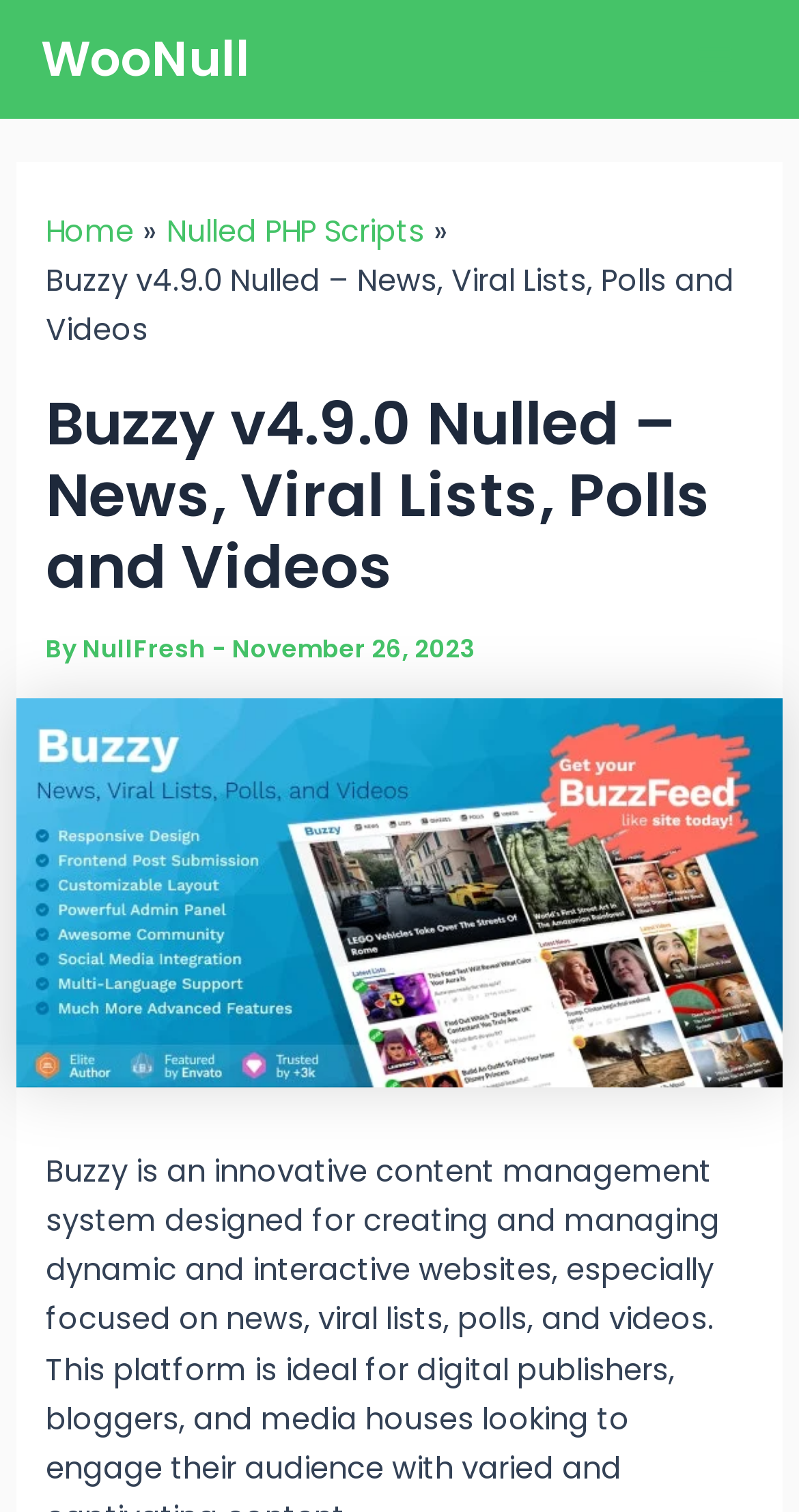What is the purpose of the 'Main Menu' button?
Provide a fully detailed and comprehensive answer to the question.

I inferred the purpose of the 'Main Menu' button by looking at its properties, specifically the 'expanded: False' property, which suggests that the button is used to expand or collapse the menu.